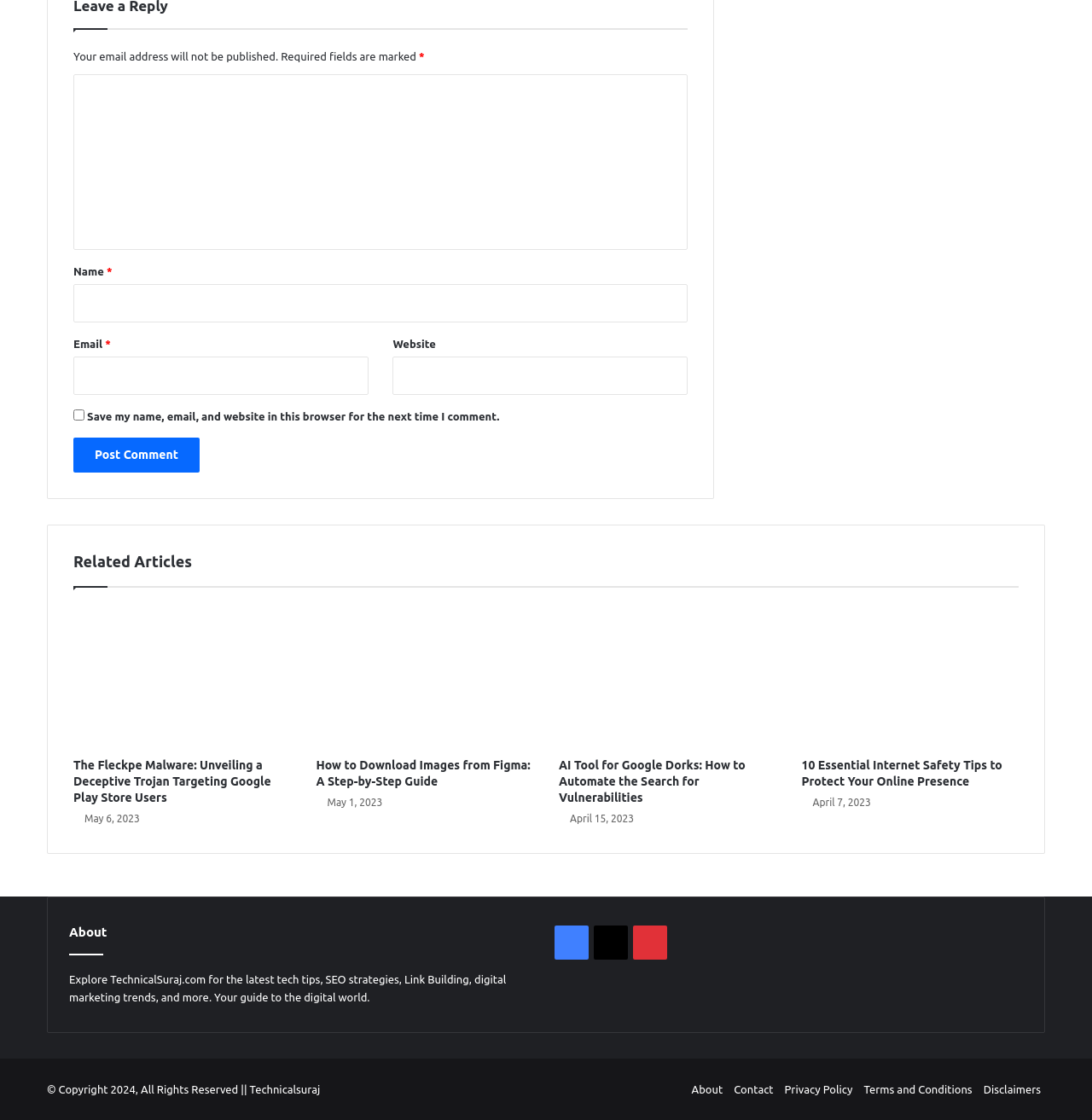Determine the coordinates of the bounding box for the clickable area needed to execute this instruction: "Click the Post Comment button".

[0.067, 0.391, 0.183, 0.422]